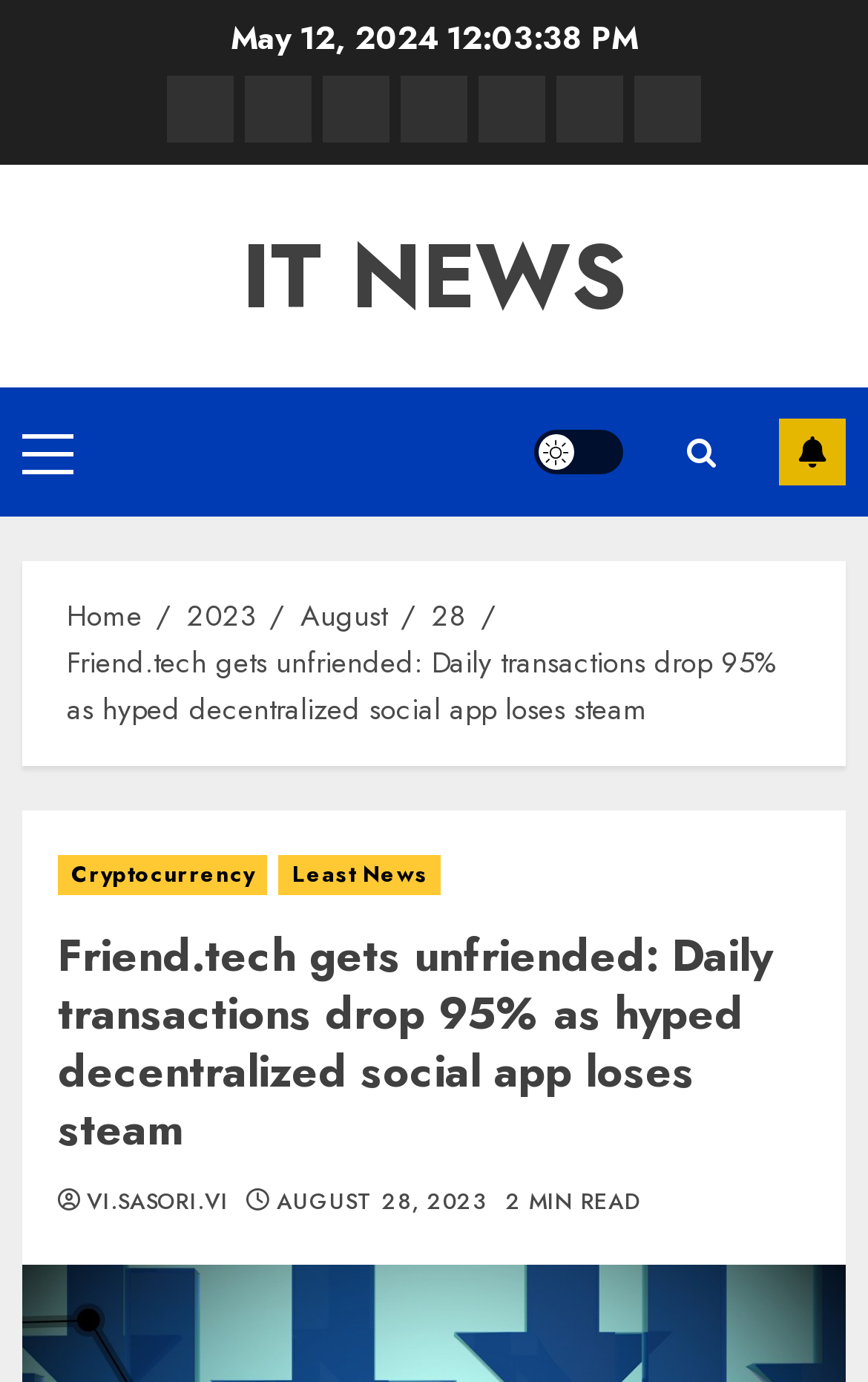Identify the coordinates of the bounding box for the element described below: "We buy houses in Spokane". Return the coordinates as four float numbers between 0 and 1: [left, top, right, bottom].

None